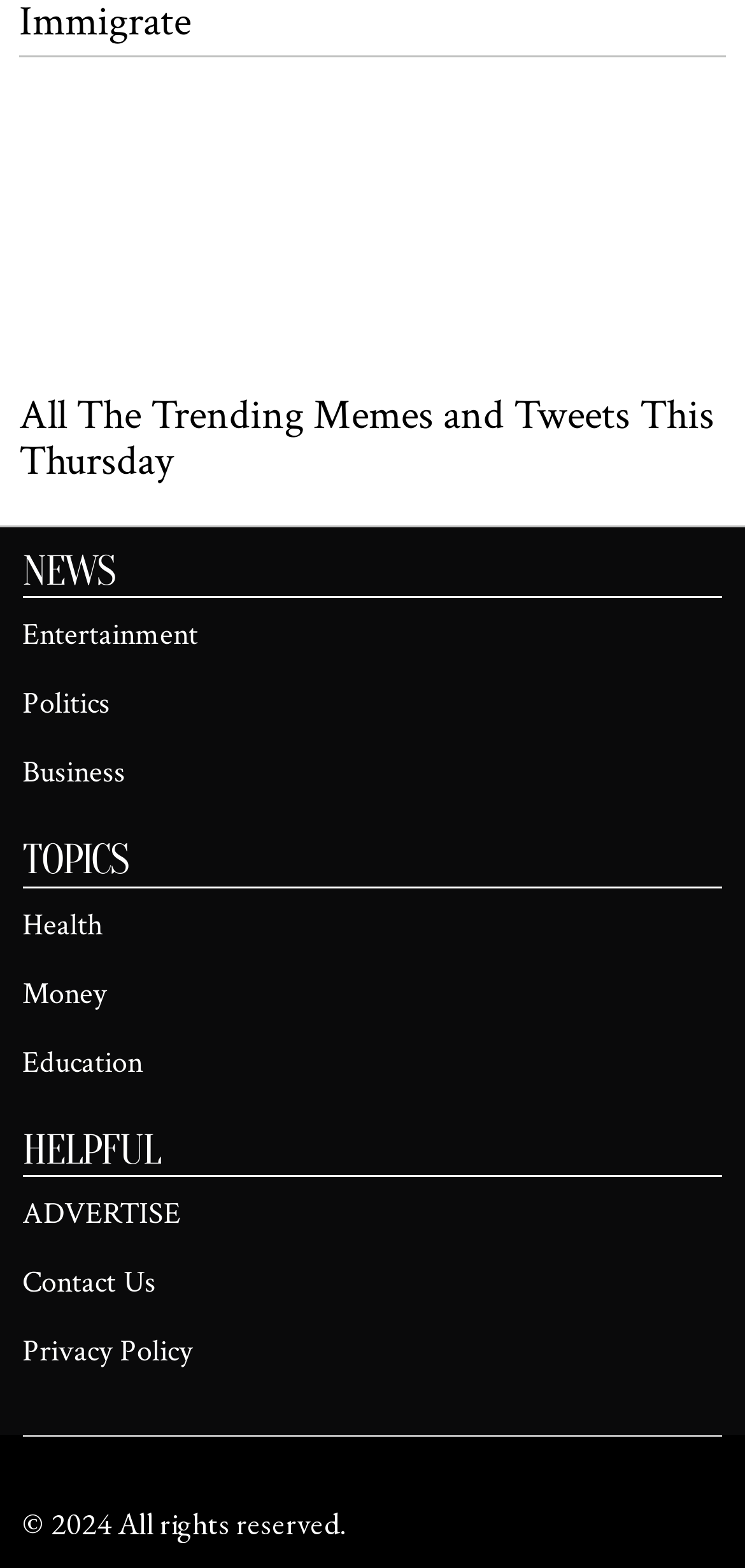Using the given description, provide the bounding box coordinates formatted as (top-left x, top-left y, bottom-right x, bottom-right y), with all values being floating point numbers between 0 and 1. Description: Privacy Policy

[0.03, 0.85, 0.258, 0.875]